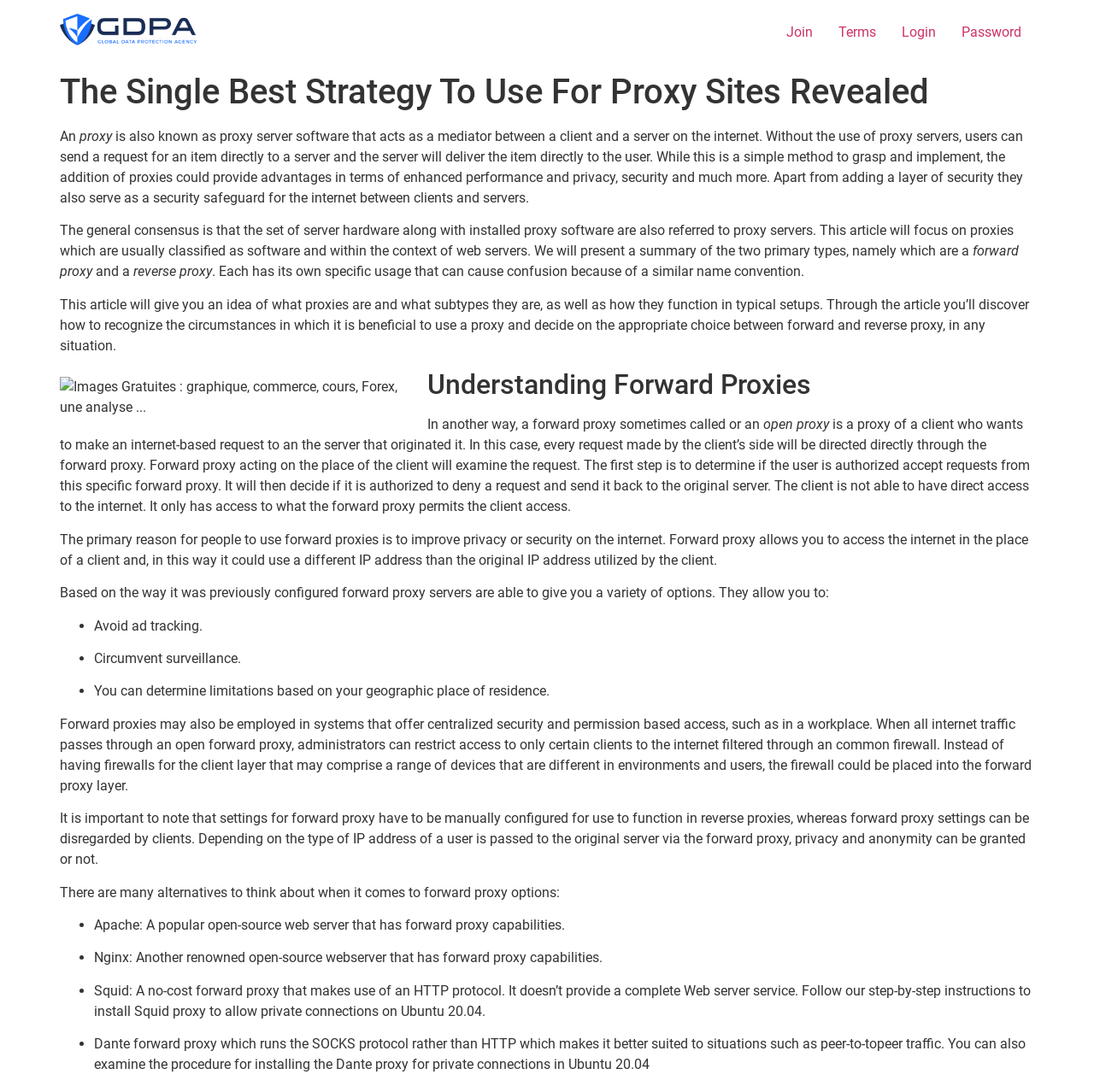Please answer the following question using a single word or phrase: 
What are the two primary types of proxies?

Forward and reverse proxies